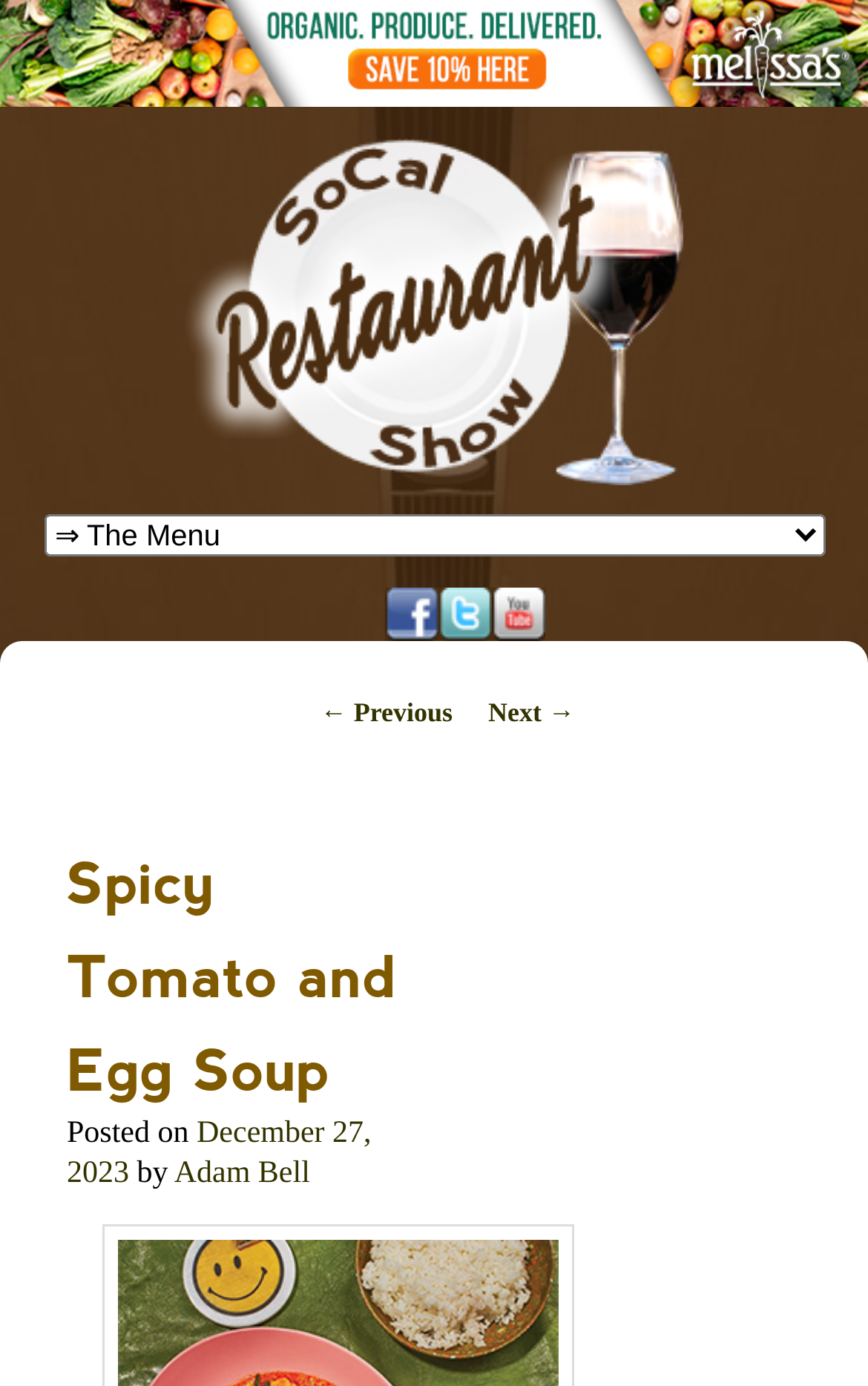Using the provided element description: "December 27, 2023", identify the bounding box coordinates. The coordinates should be four floats between 0 and 1 in the order [left, top, right, bottom].

[0.077, 0.807, 0.428, 0.86]